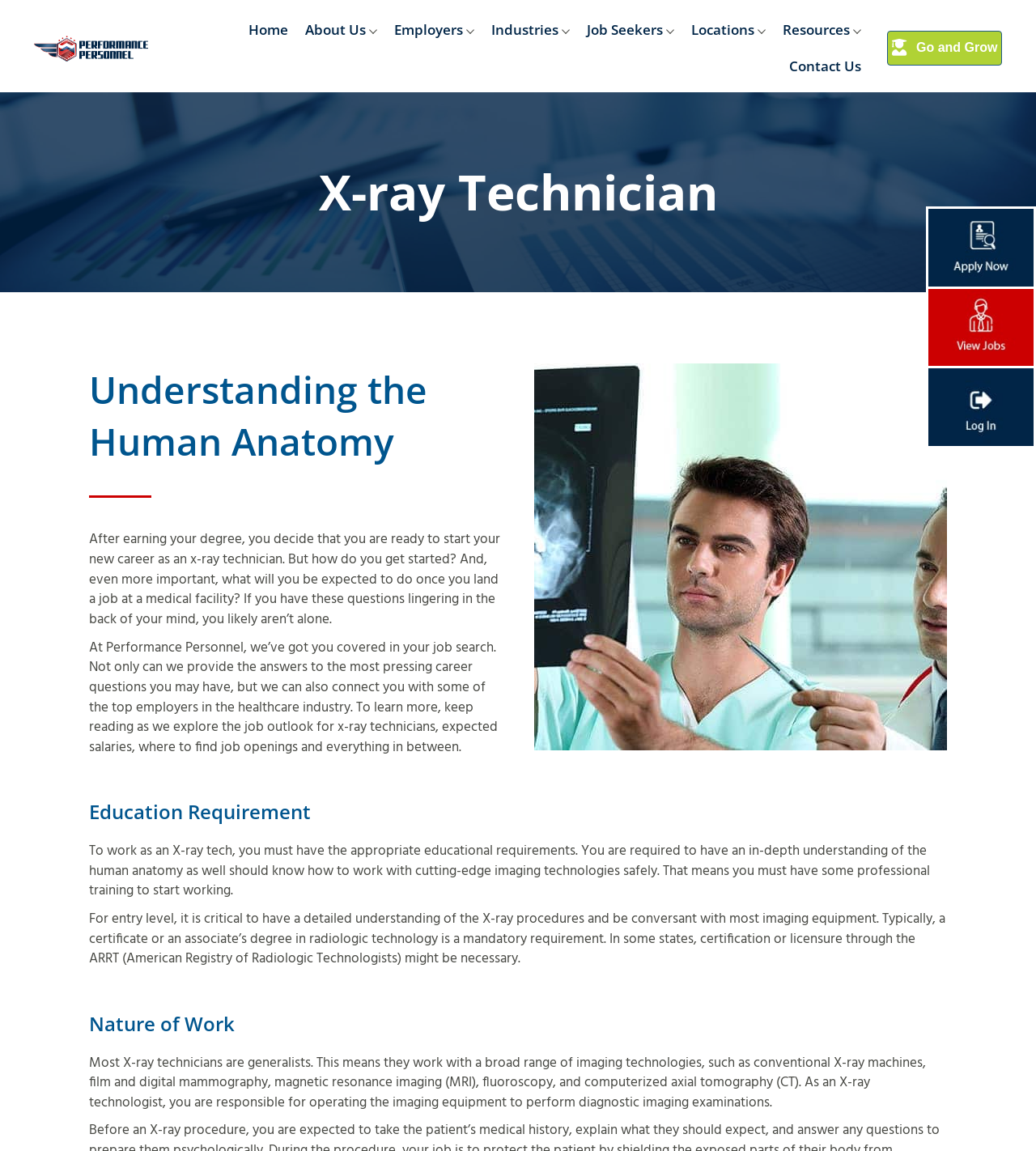Determine the bounding box coordinates of the clickable region to carry out the instruction: "Go to Home page".

[0.232, 0.011, 0.286, 0.042]